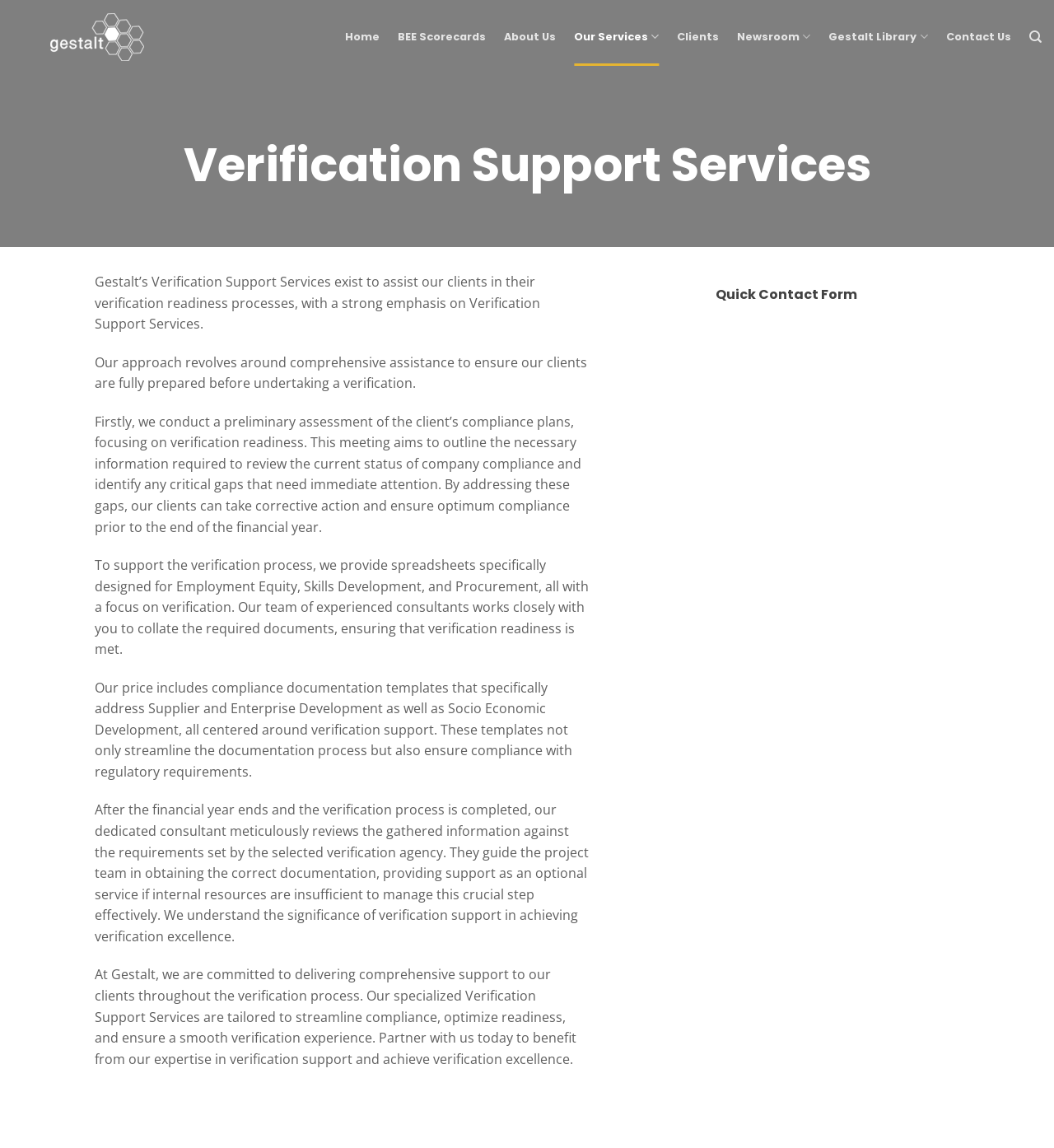What is the main purpose of Gestalt's Verification Support Services?
Please use the image to provide a one-word or short phrase answer.

Assist clients' verification readiness